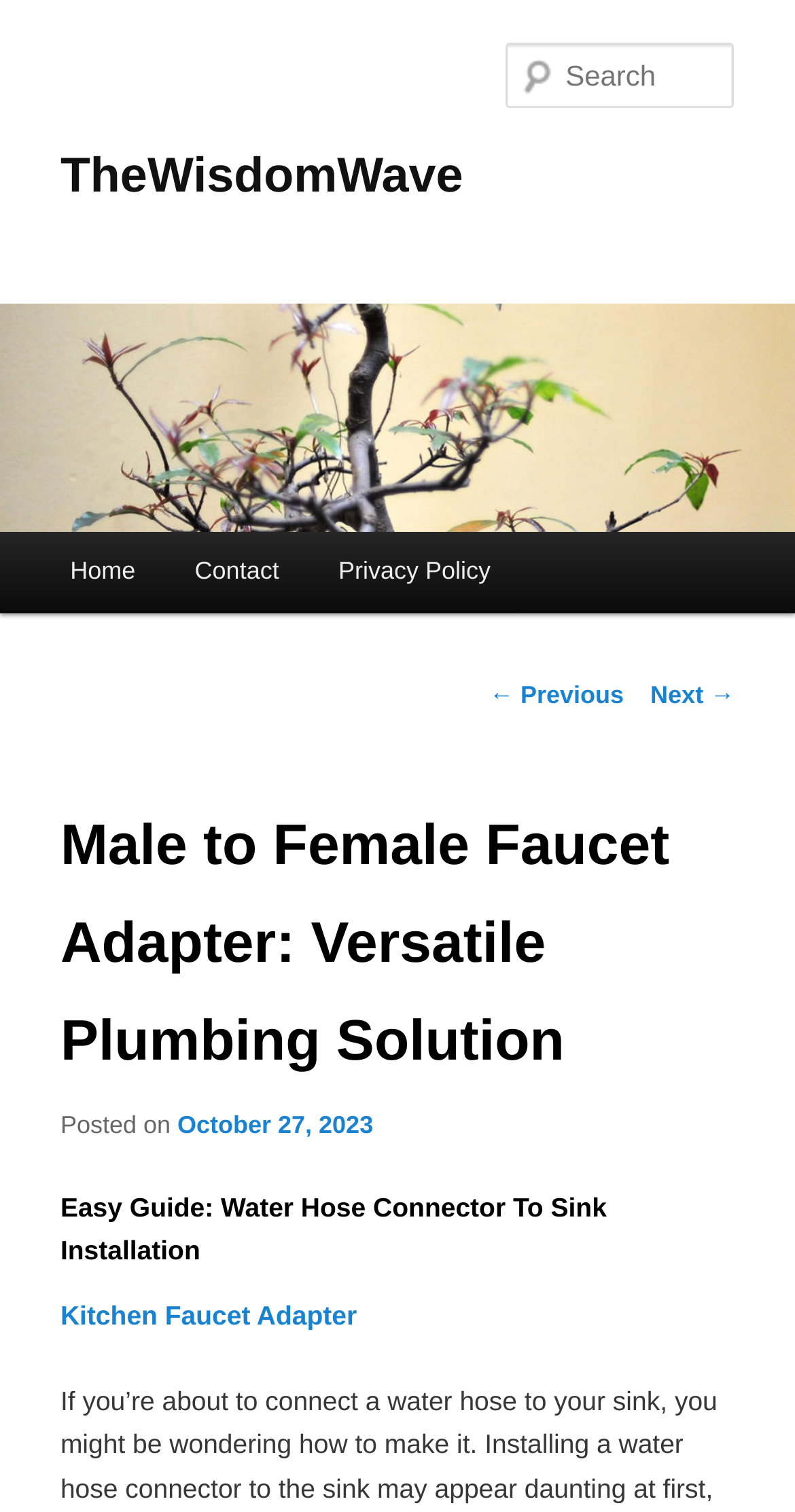Identify the bounding box for the element characterized by the following description: "parent_node: TheWisdomWave".

[0.0, 0.201, 1.0, 0.352]